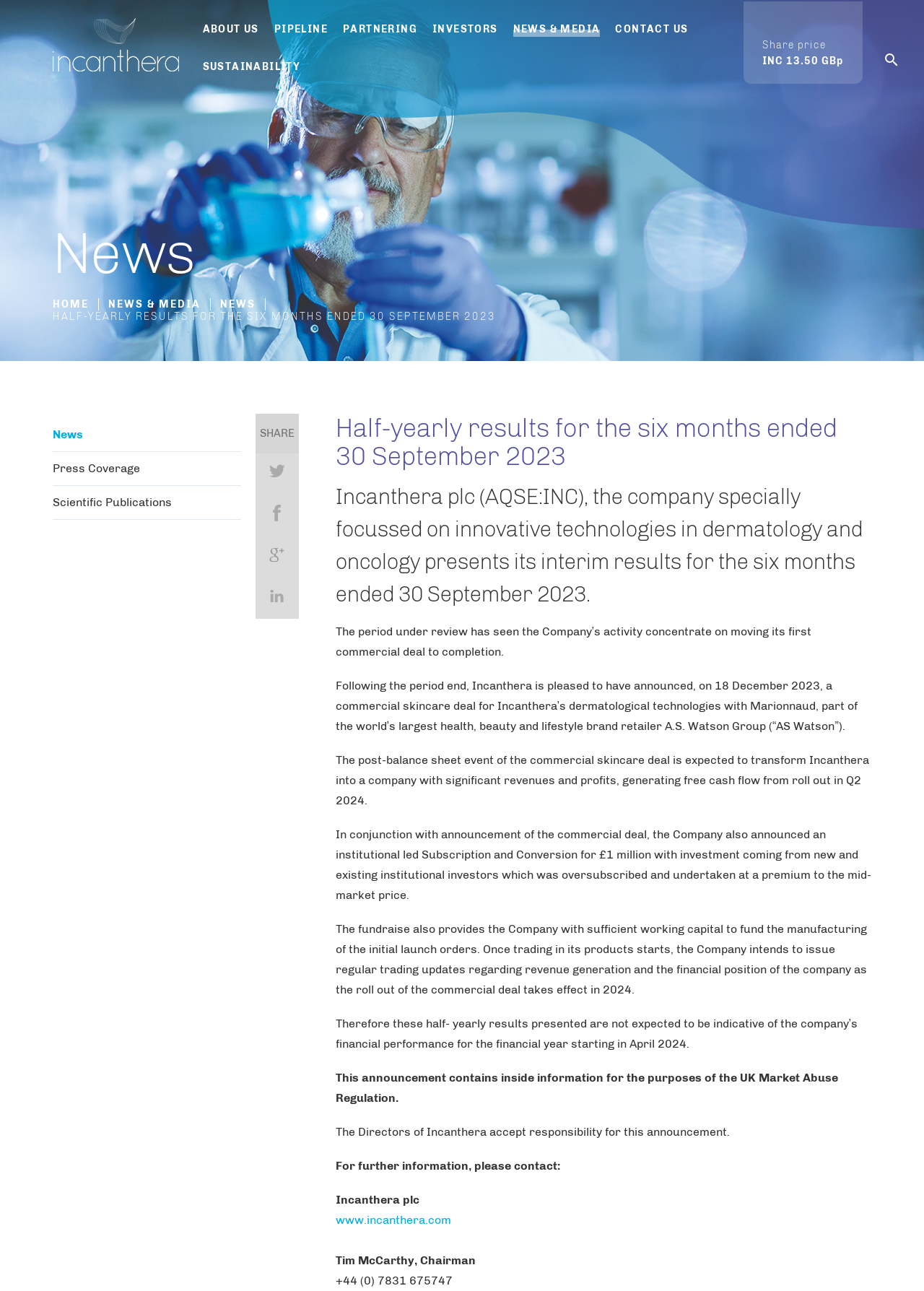What is the significance of the commercial skincare deal?
Look at the image and answer the question using a single word or phrase.

transform Incanthera into a company with significant revenues and profits